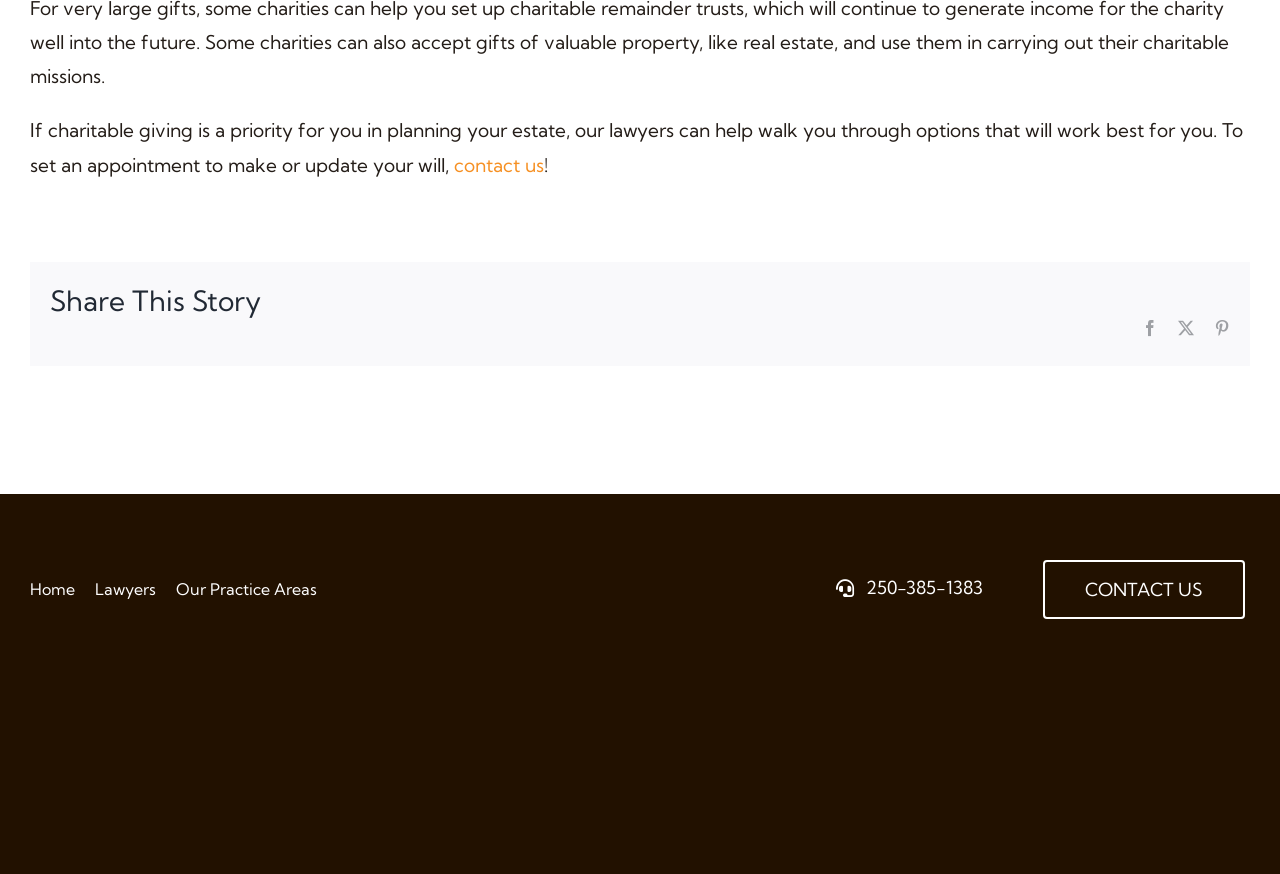Determine the bounding box coordinates for the clickable element to execute this instruction: "Share this story on Facebook". Provide the coordinates as four float numbers between 0 and 1, i.e., [left, top, right, bottom].

[0.892, 0.366, 0.905, 0.384]